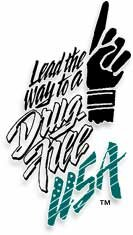Deliver an in-depth description of the image, highlighting major points.

The image features an iconic logo for the "Lead the Way to a Drug-Free USA" initiative. It prominently displays a raised hand, symbolizing a call to action, alongside bold text reading "Lead the Way to a Drug-Free" in stylized typography. The design incorporates vibrant colors, with the word "USA" highlighted in an eye-catching teal. This logo represents a coalition focused on promoting drug-free living and awareness, emphasizing the importance of community involvement in combating drug abuse and supporting public health efforts.